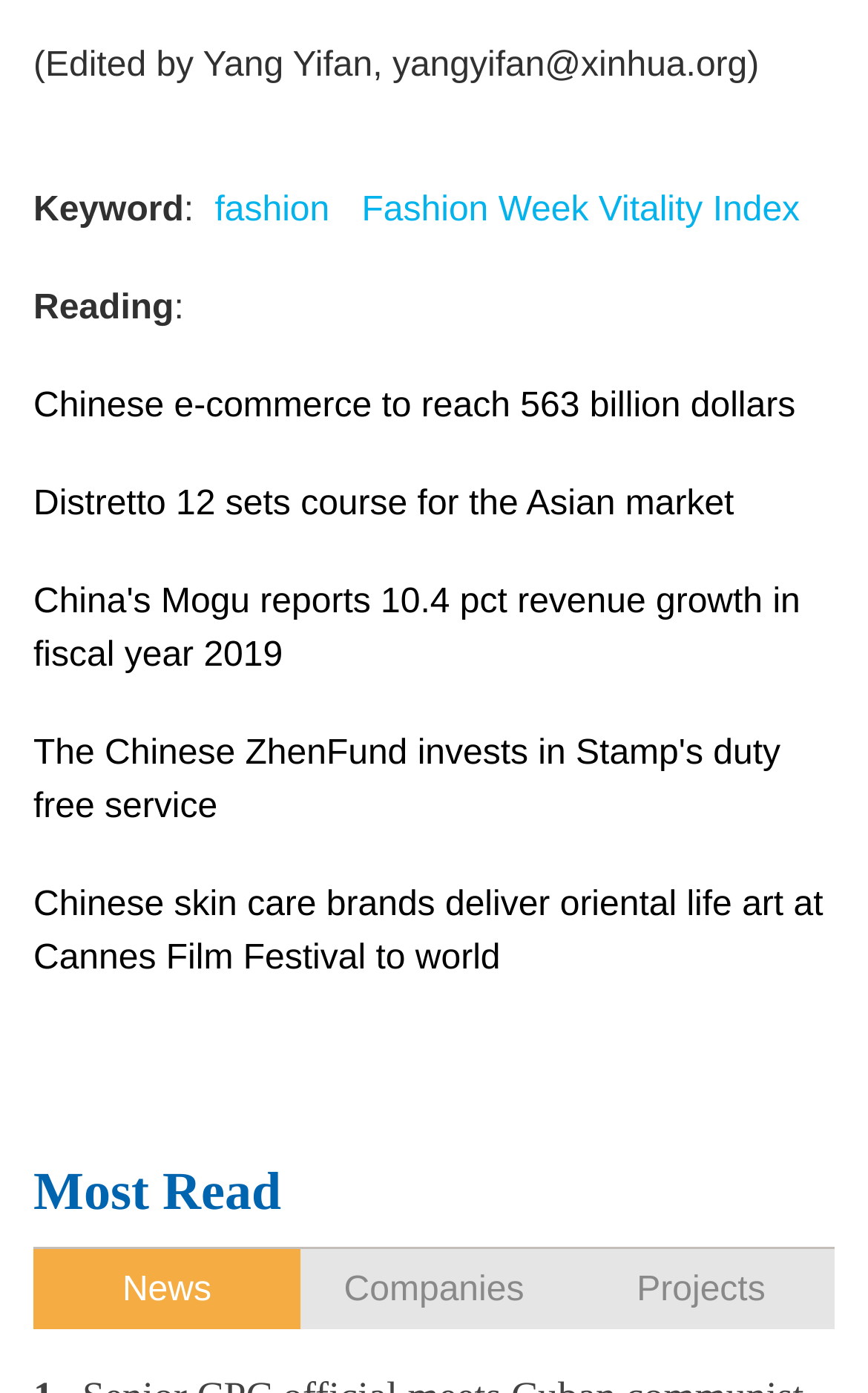Locate the bounding box coordinates of the item that should be clicked to fulfill the instruction: "browse Projects".

[0.734, 0.913, 0.882, 0.94]